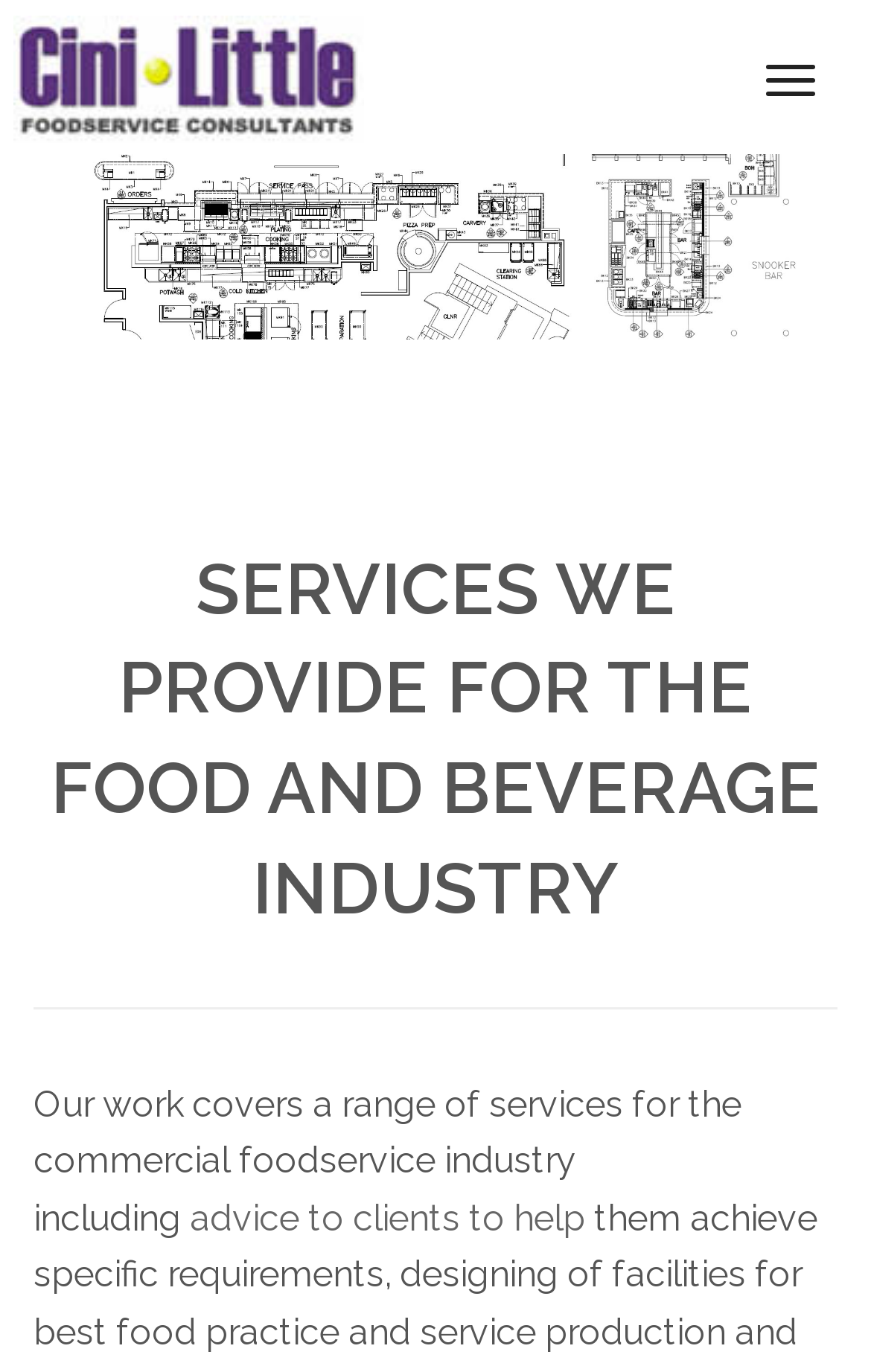Generate a comprehensive caption for the webpage you are viewing.

The webpage is about the services provided by Cini Little Australia for the food and beverage industry. At the top right corner, there is a button labeled "Toggle navigation". To the left of the button, the company's logo is displayed. Below the logo, a large image showcases the company's services.

The main content of the page is divided into sections, with a prominent heading "SERVICES WE PROVIDE FOR THE FOOD AND BEVERAGE INDUSTRY" located near the top center of the page. Below the heading, a horizontal separator line is present.

The first section of content starts with a paragraph of text that describes the range of services provided by the company, including advice to clients. This text is positioned below the separator line and takes up about half of the page's width. Within this text, there is a link to "advice to clients to help", which is placed near the end of the paragraph.